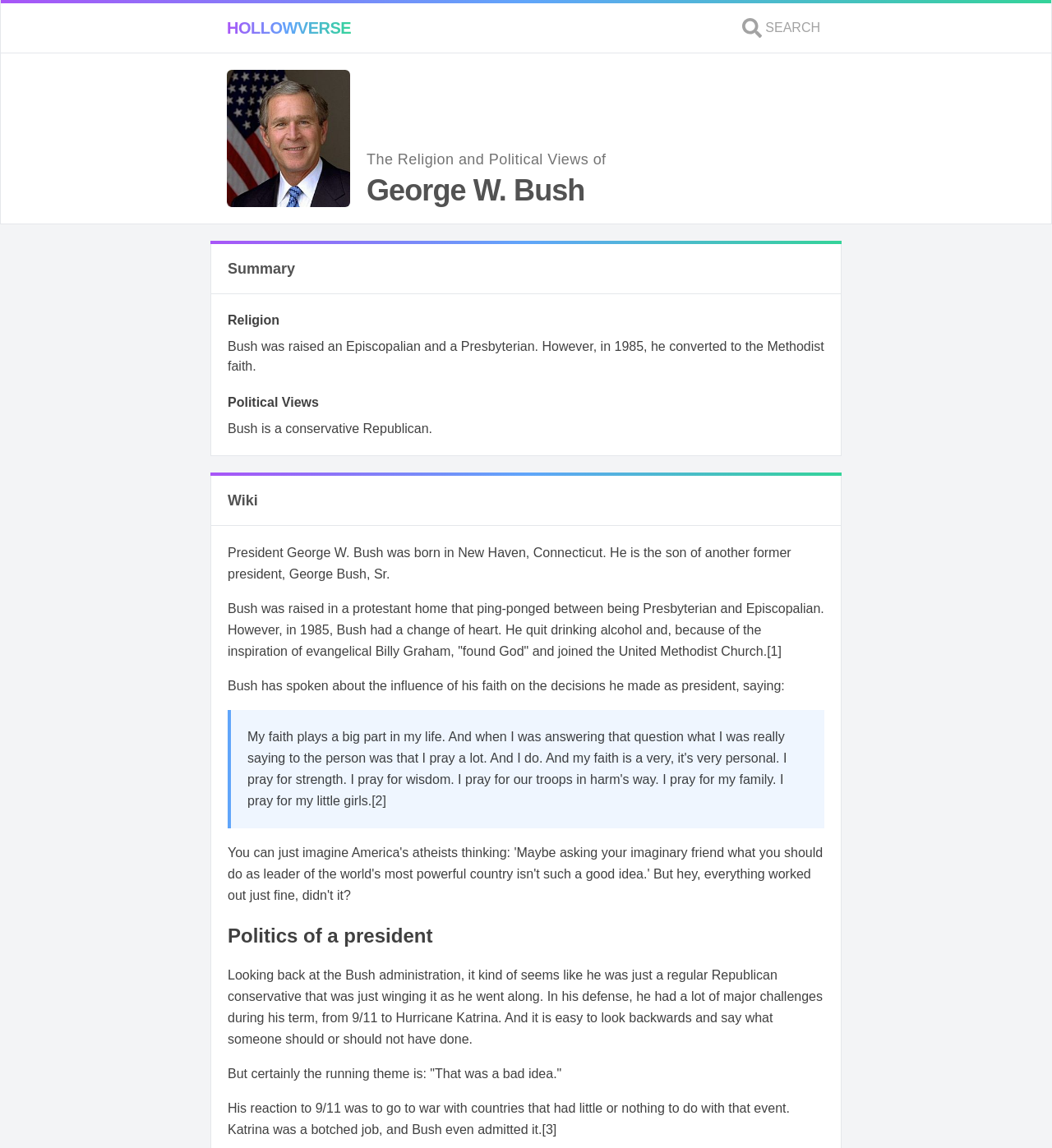Answer the question in a single word or phrase:
What is George W. Bush's political view?

Conservative Republican